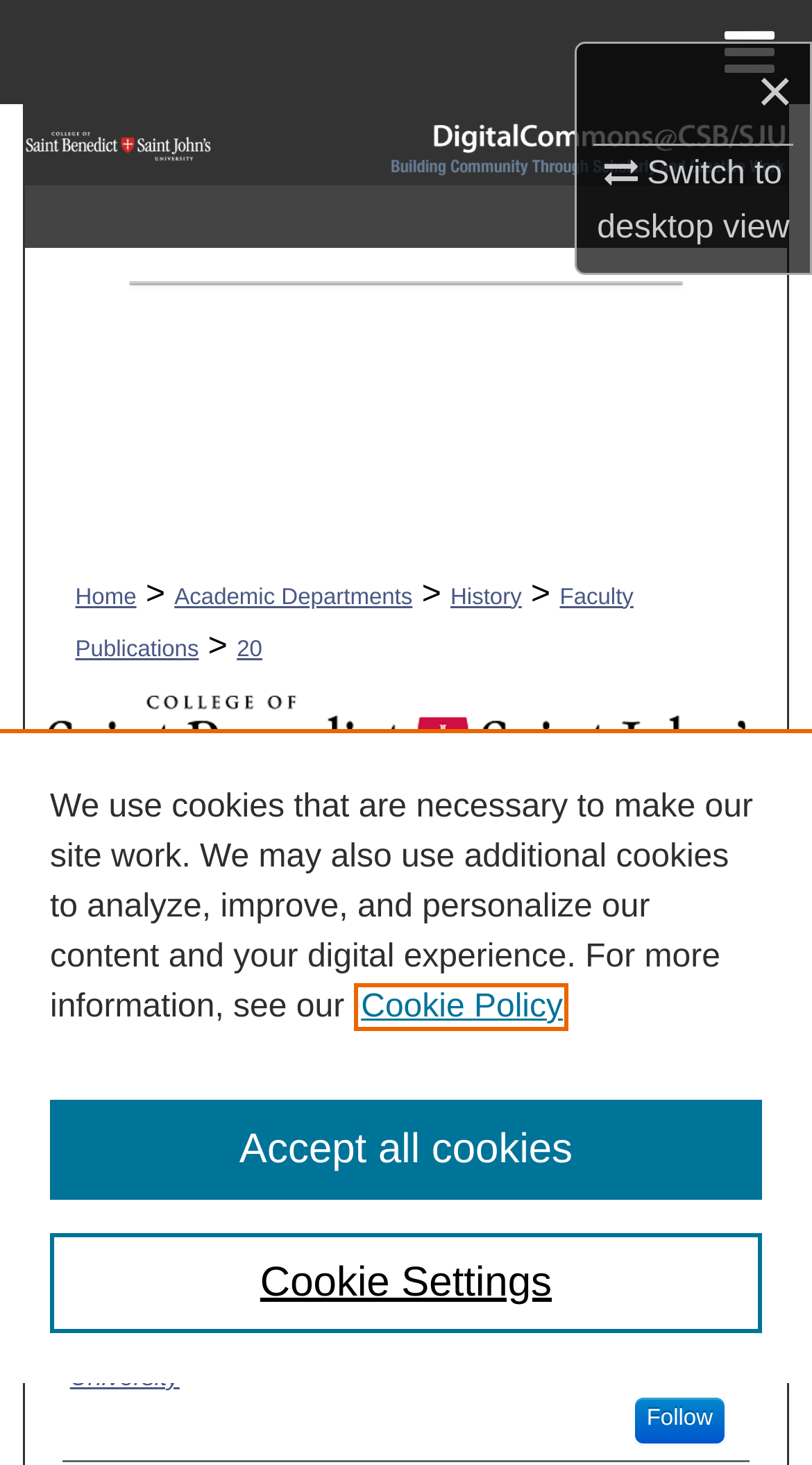What is the name of the digital commons network?
With the help of the image, please provide a detailed response to the question.

The question asks for the name of the digital commons network, which can be found in the link element with the text 'DigitalCommons@CSB/SJU'.